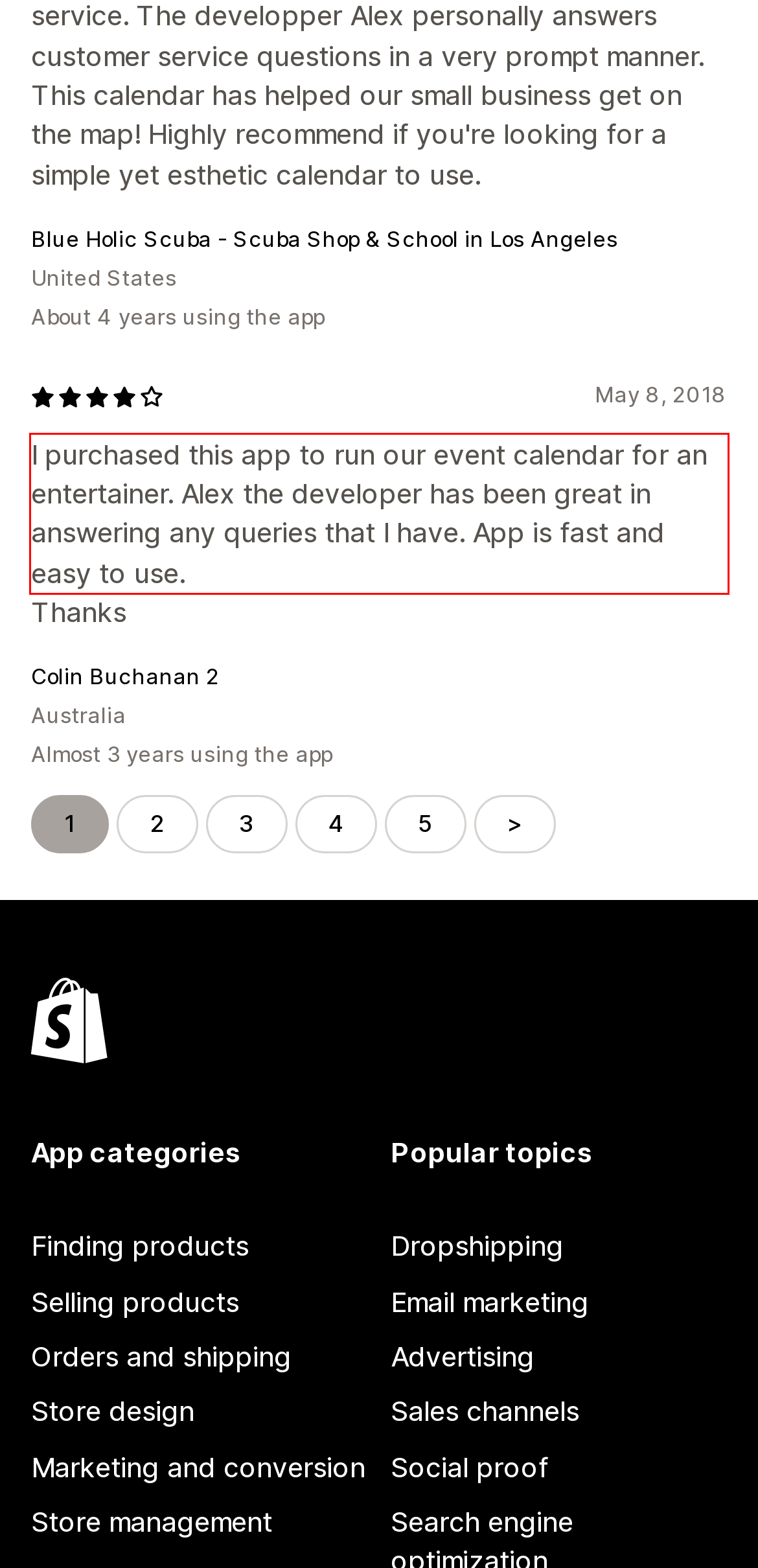You have a screenshot of a webpage with a red bounding box. Use OCR to generate the text contained within this red rectangle.

I purchased this app to run our event calendar for an entertainer. Alex the developer has been great in answering any queries that I have. App is fast and easy to use.